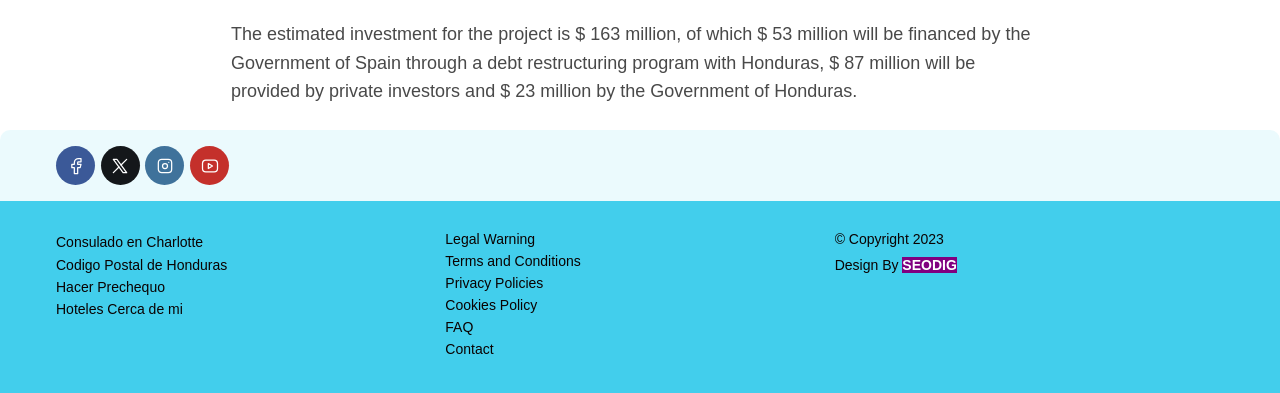Please find the bounding box for the UI element described by: "Terms and Conditions".

[0.348, 0.644, 0.454, 0.685]